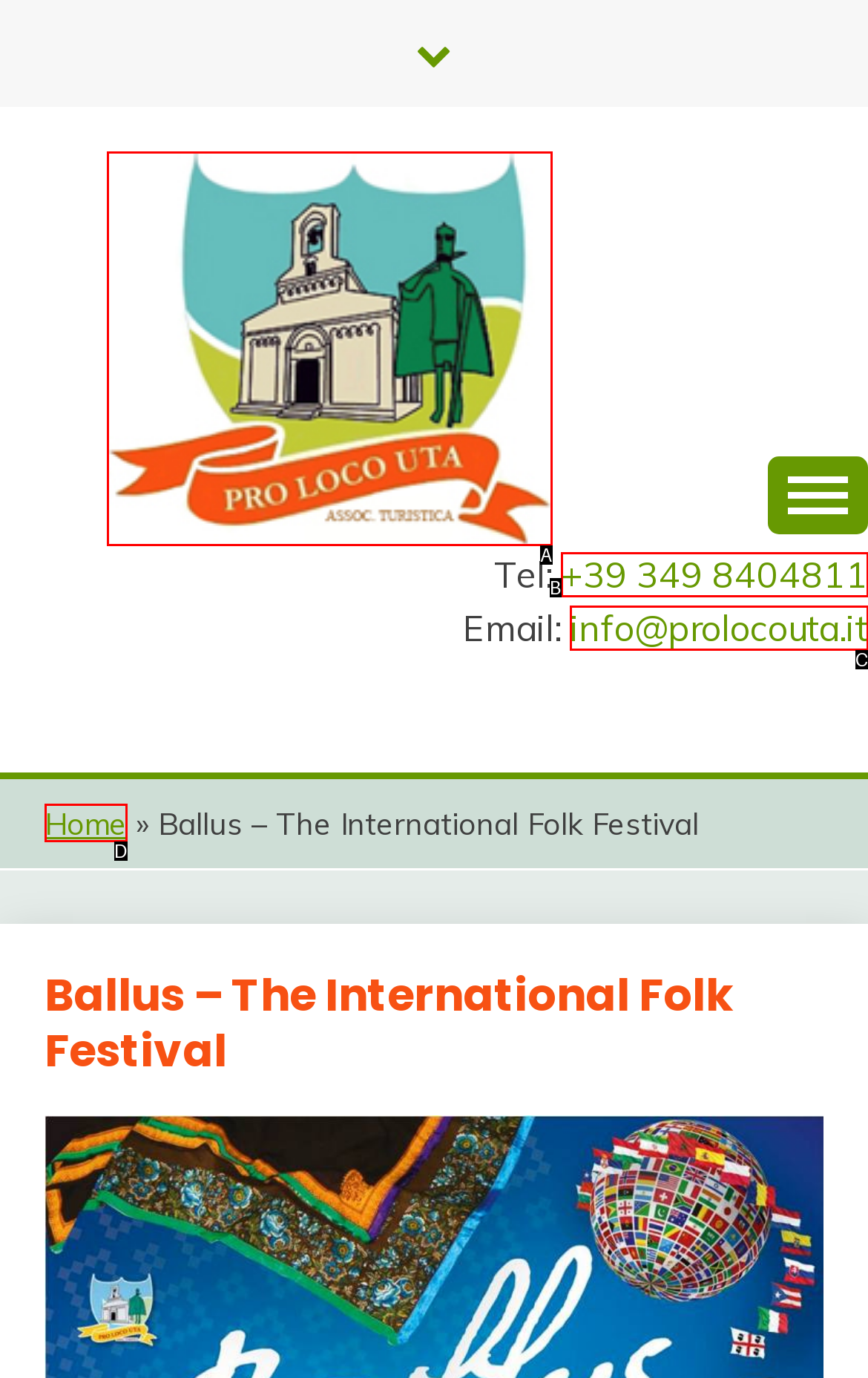Choose the option that matches the following description: Health
Answer with the letter of the correct option.

None